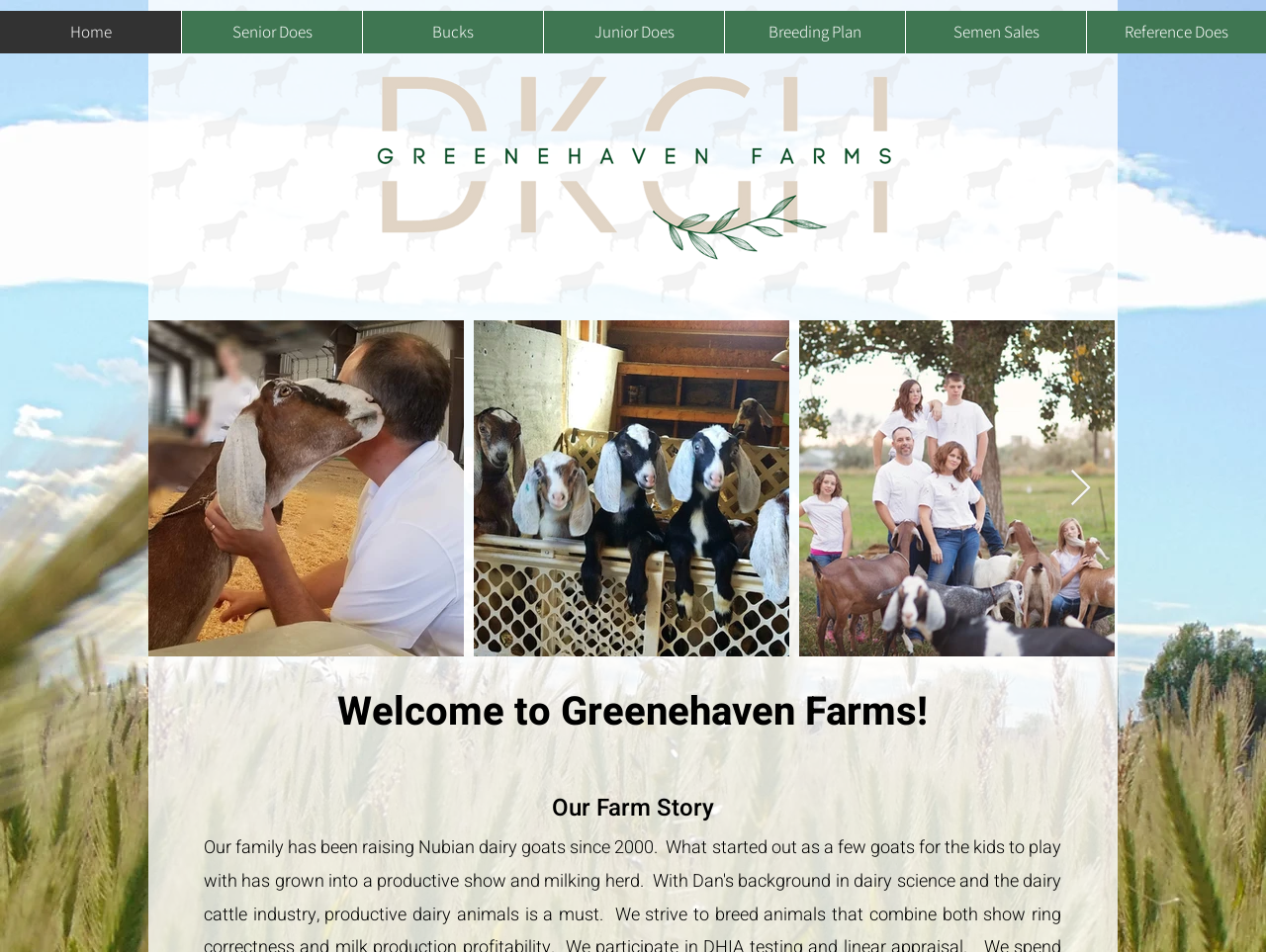Indicate the bounding box coordinates of the element that must be clicked to execute the instruction: "Click the image of dancer and dad". The coordinates should be given as four float numbers between 0 and 1, i.e., [left, top, right, bottom].

[0.117, 0.336, 0.366, 0.69]